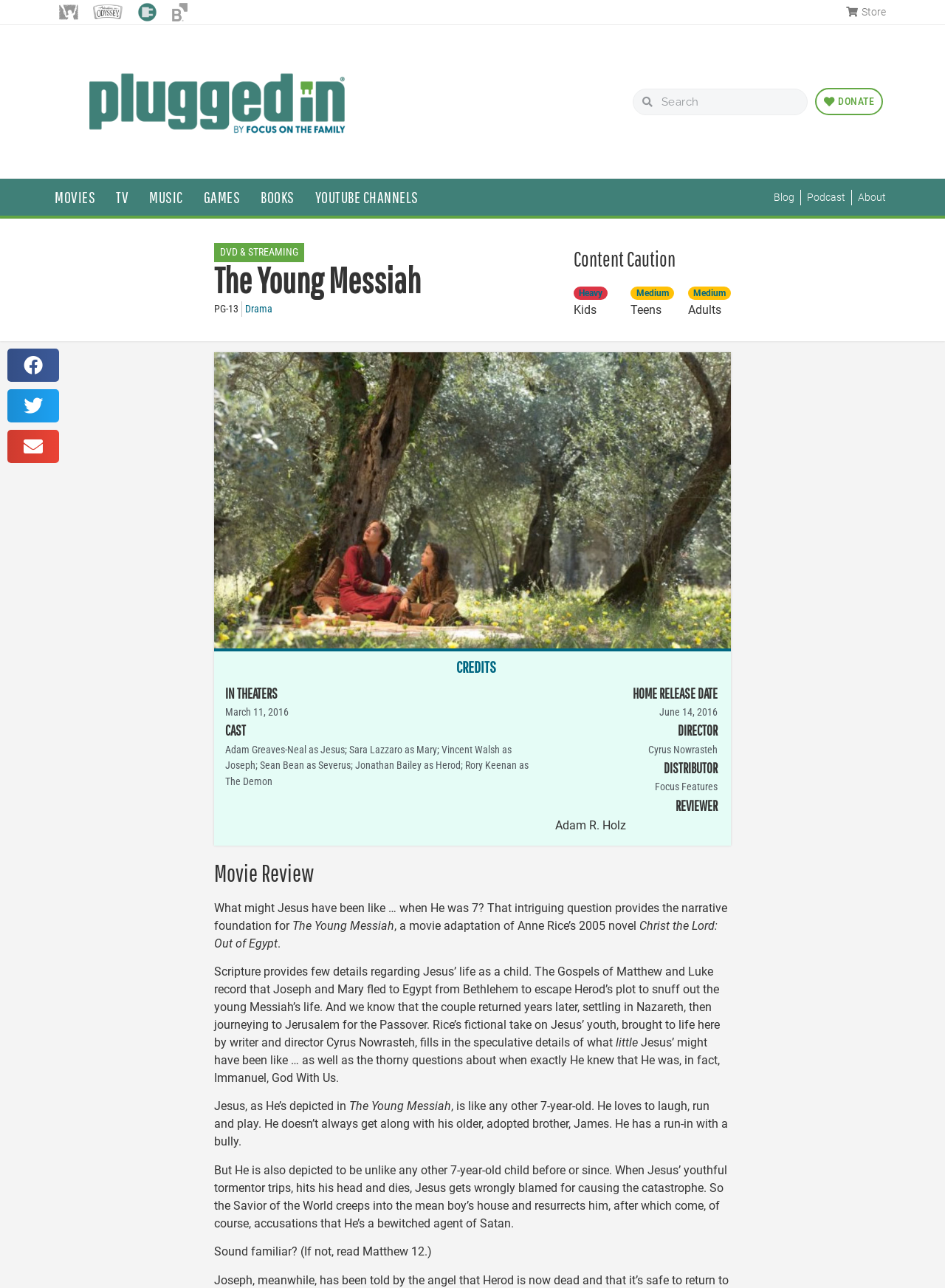What is the age of Jesus in the movie?
Please provide a comprehensive answer based on the contents of the image.

I found the answer by looking at the text 'What might Jesus have been like … when He was 7?' which suggests that the movie is about Jesus' life when he was 7 years old.